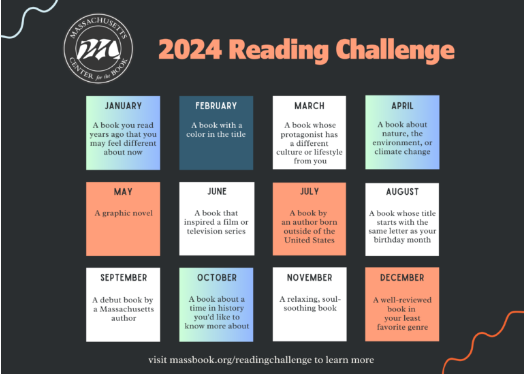What is the purpose of the provided website link?
Look at the screenshot and give a one-word or phrase answer.

To learn more about participating